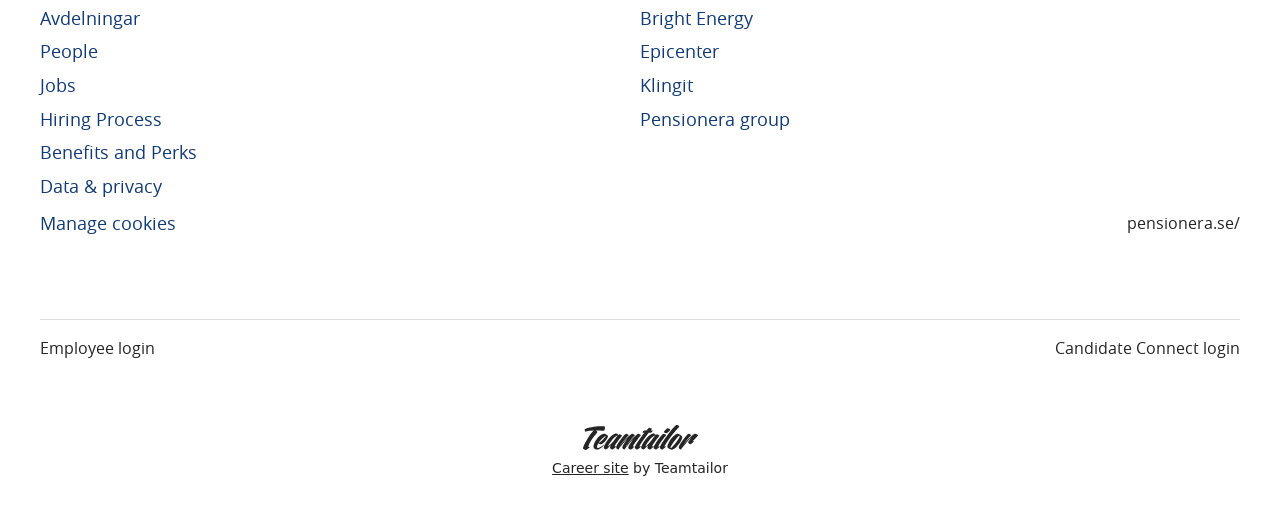Can you pinpoint the bounding box coordinates for the clickable element required for this instruction: "Visit Pensionera group"? The coordinates should be four float numbers between 0 and 1, i.e., [left, top, right, bottom].

[0.5, 0.194, 0.617, 0.255]